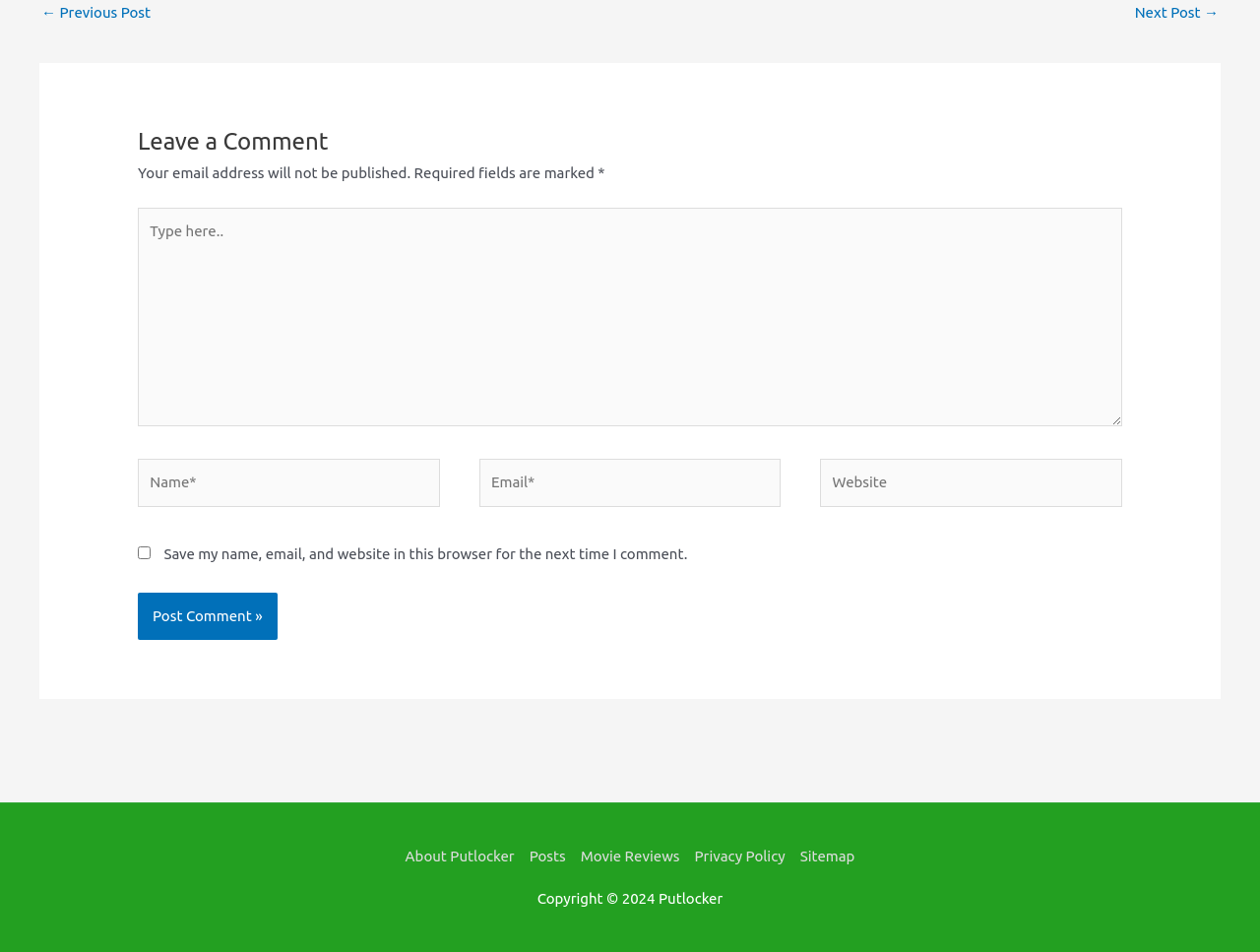What is the label of the first text box?
Based on the image, answer the question with as much detail as possible.

The first text box is located inside a group element with a bounding box of [0.094, 0.218, 0.906, 0.459]. It has a static text 'Type here..' above it, and the text box itself has a bounding box of [0.109, 0.218, 0.891, 0.448].